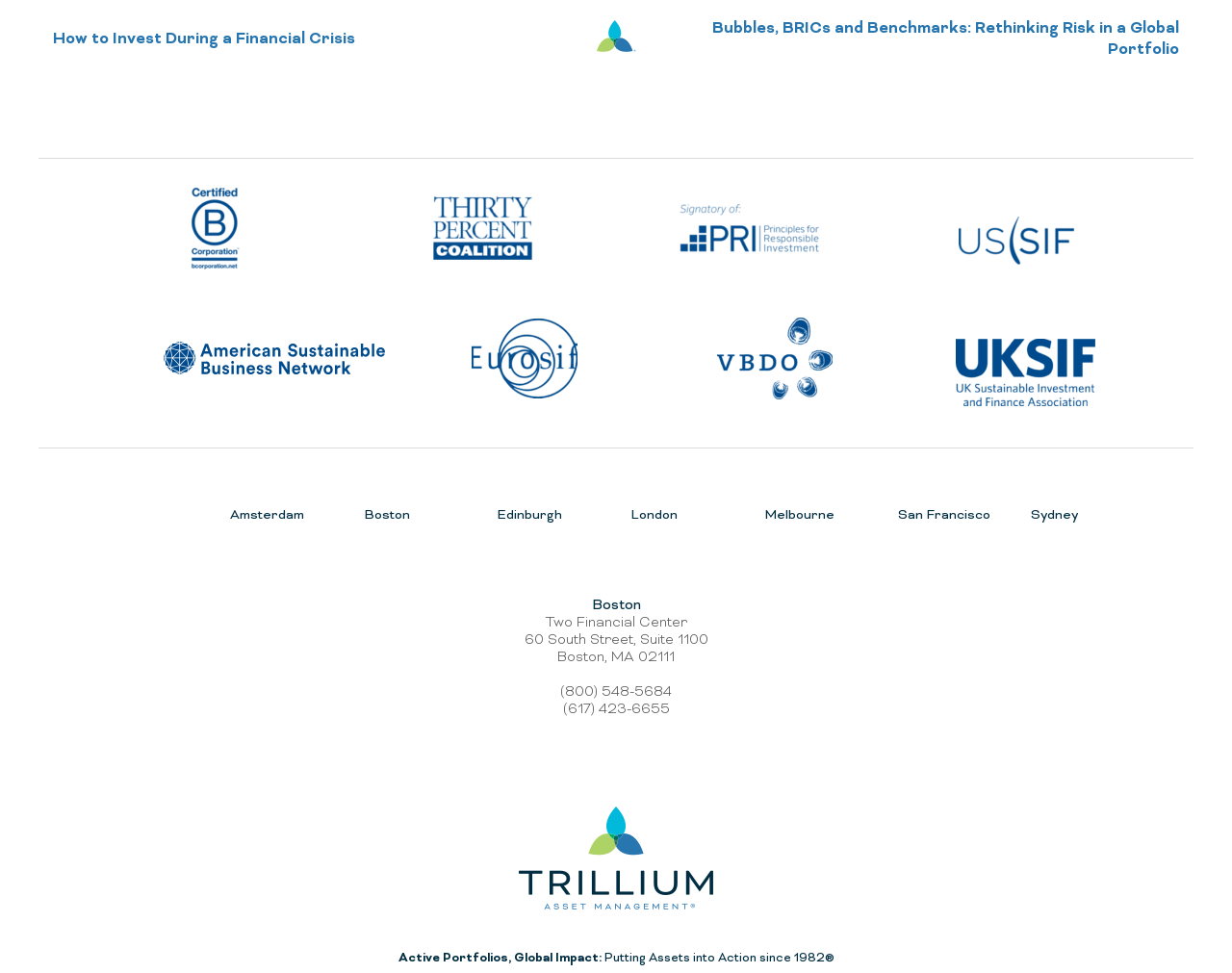What is the phone number with the area code 617? Based on the image, give a response in one word or a short phrase.

(617) 423-6655